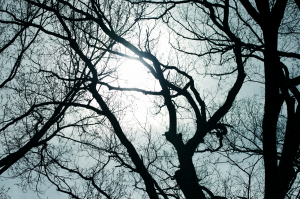Answer this question using a single word or a brief phrase:
What emotion does the image evoke?

Tranquility